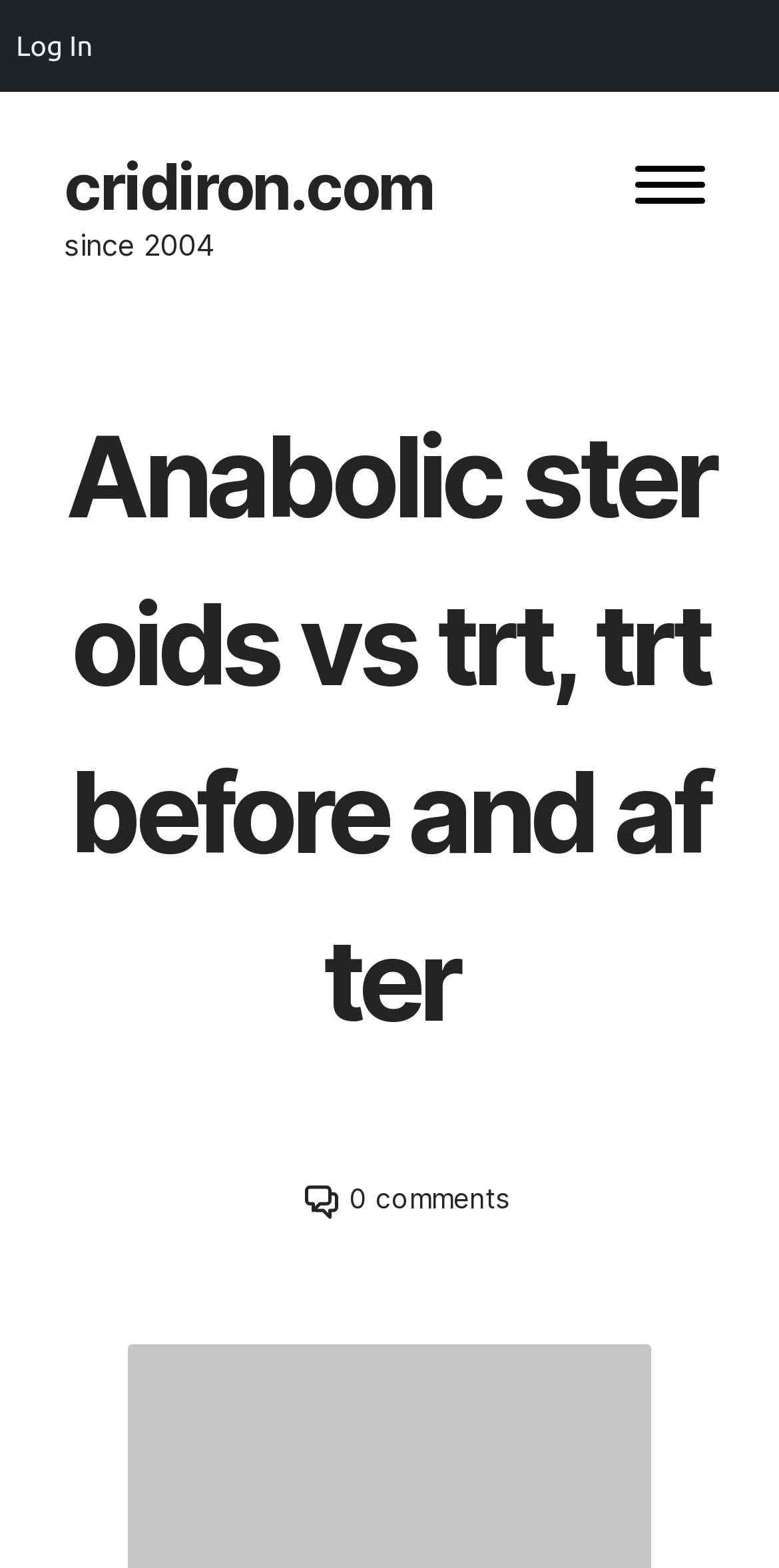What is the website's name?
Analyze the screenshot and provide a detailed answer to the question.

I found the website's name by looking at the link element with the text 'cridiron.com' which is located at the top of the webpage, indicating that it is the website's name.